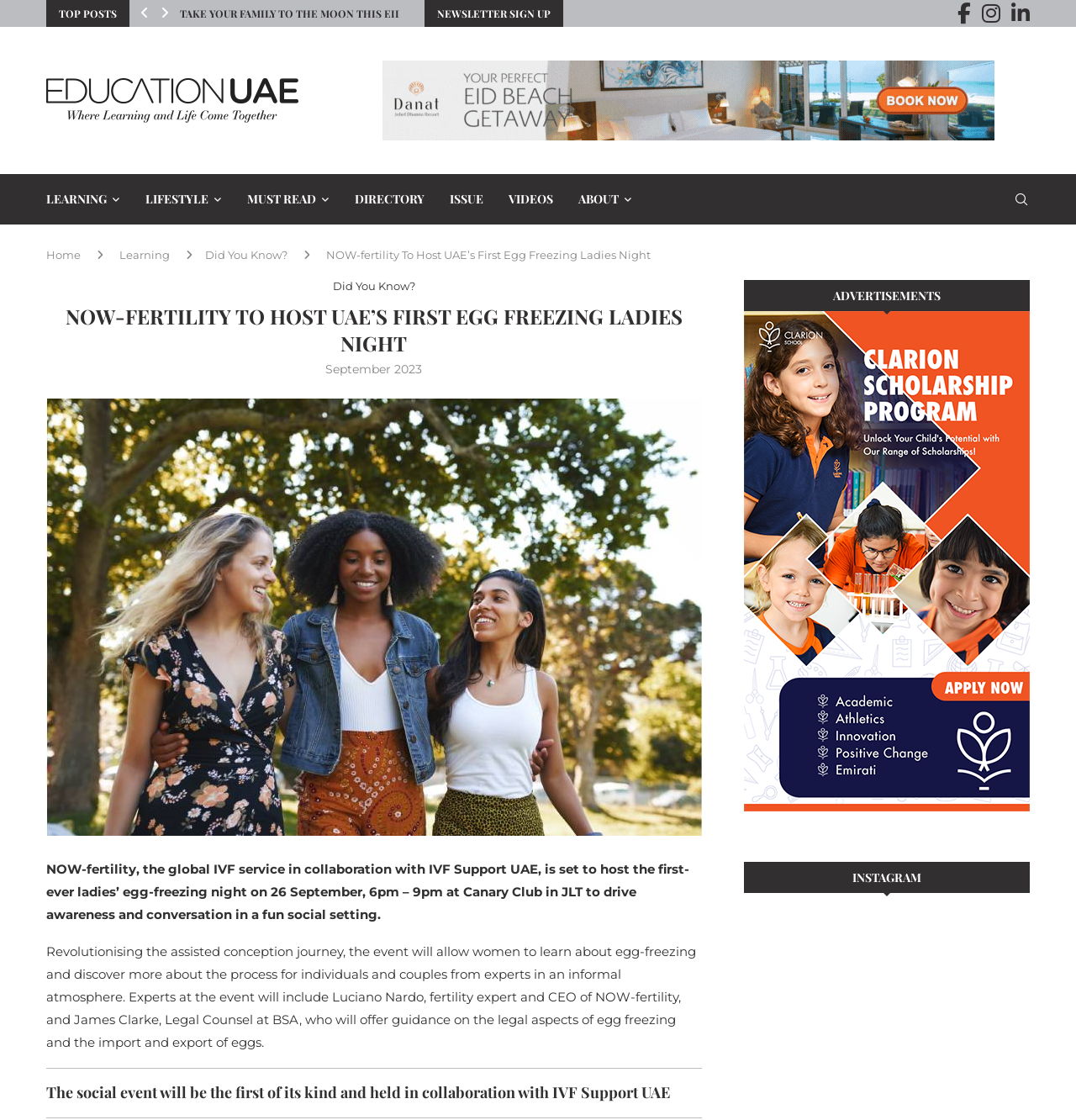Please answer the following query using a single word or phrase: 
Who is the fertility expert attending the event?

Luciano Nardo